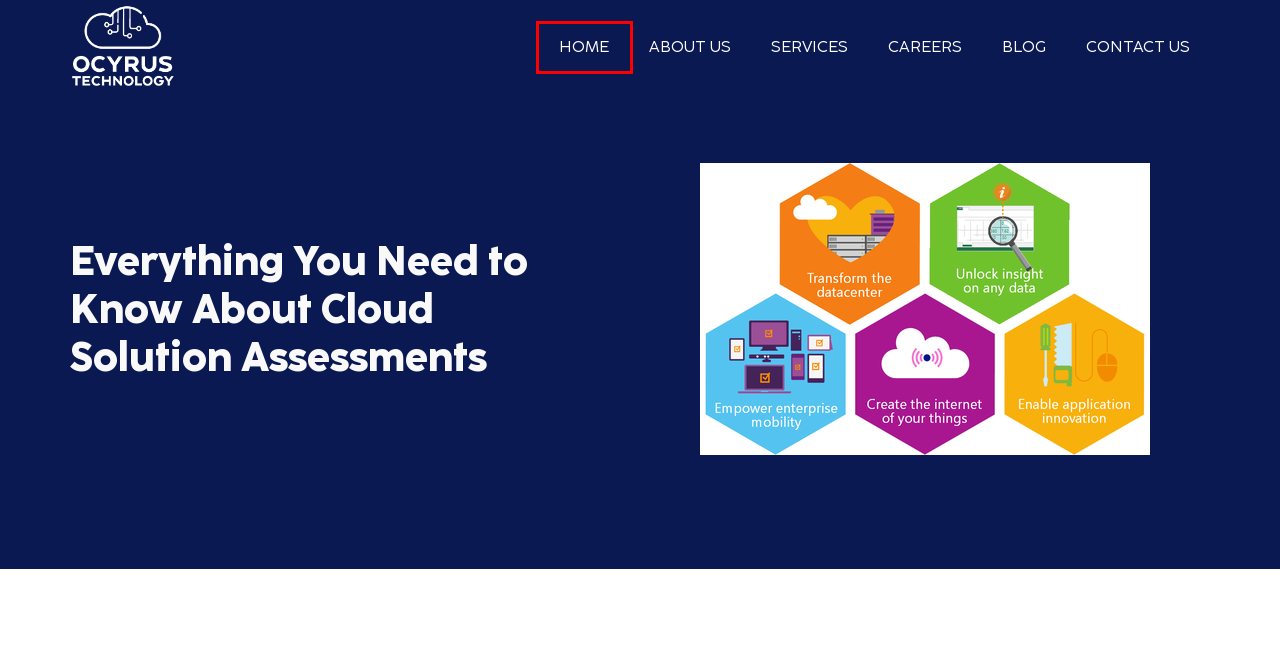You are provided with a screenshot of a webpage containing a red rectangle bounding box. Identify the webpage description that best matches the new webpage after the element in the bounding box is clicked. Here are the potential descriptions:
A. Home - ocyrus technology
B. Web Design and Development Company - Zeek Studio
C. What is Azure Automation? - ocyrus technology
D. services - ocyrus technology
E. About us - ocyrus technology
F. Career - ocyrus technology
G. Blog - ocyrus technology
H. Contact us - ocyrus technology

A